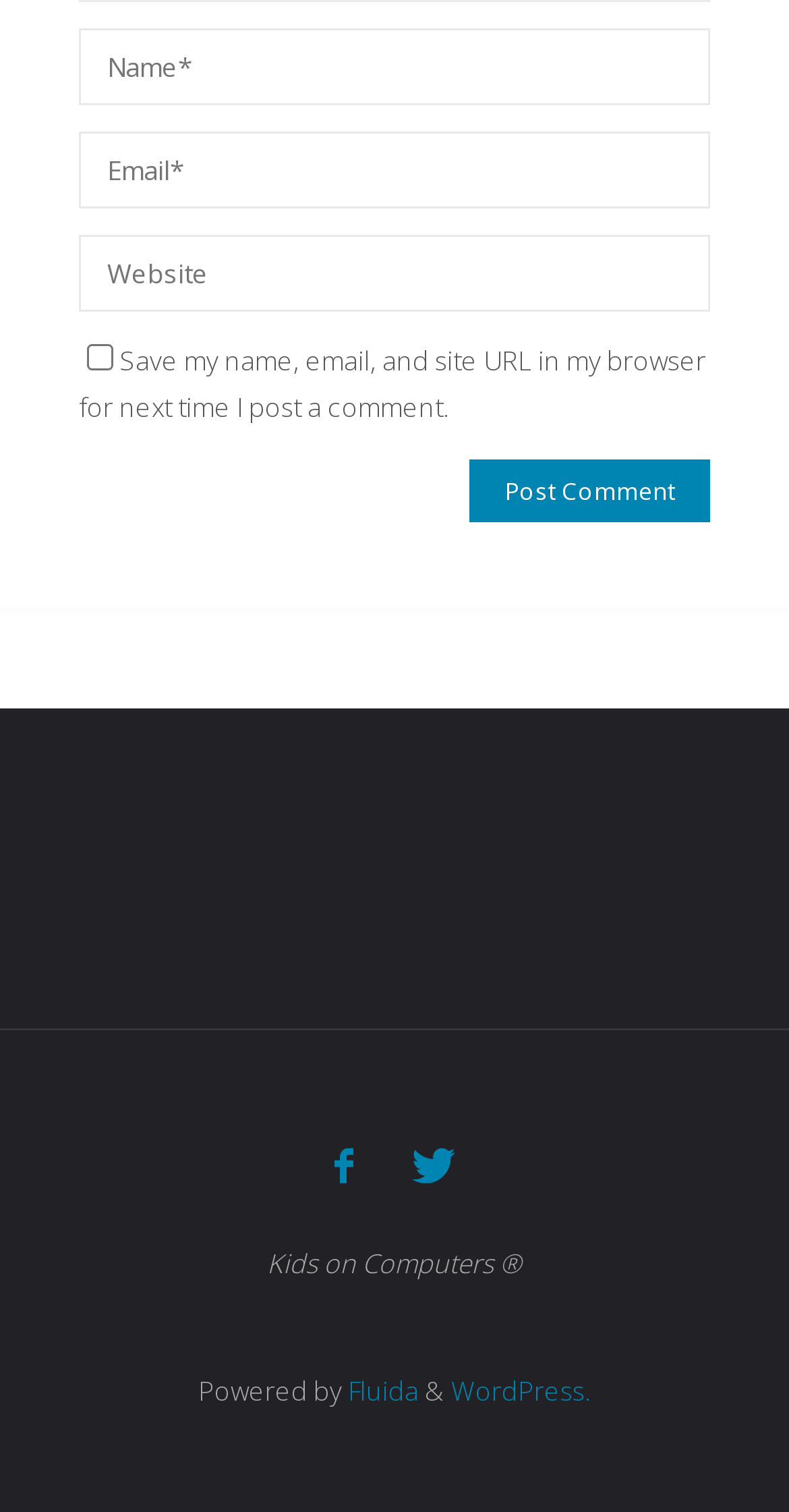What is the name of the organization?
Based on the screenshot, provide your answer in one word or phrase.

Kids on Computers